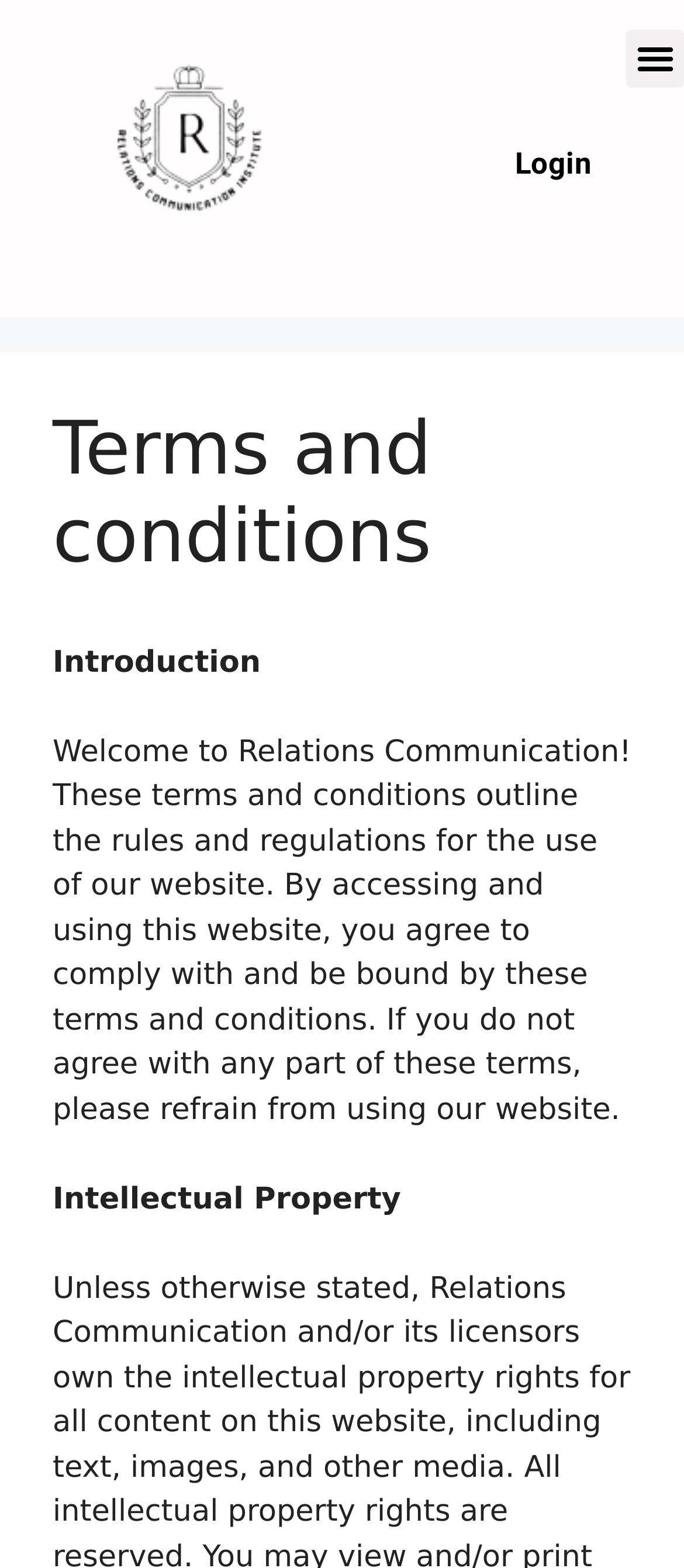Explain the webpage's design and content in an elaborate manner.

The webpage is titled "Terms and Conditions - Relationship Institute". At the top right corner, there is a button labeled "Menu Toggle". Next to it, on the right, is a "Login" button. 

Below the top section, there is a header section that spans most of the width of the page. Within this section, the main heading "Terms and Conditions" is displayed prominently. 

Underneath the header, there are three paragraphs of text. The first paragraph is titled "Introduction" and provides a brief overview of the terms and conditions, stating that by accessing the website, users agree to comply with these rules. 

The second paragraph is not explicitly titled, but it appears to continue explaining the terms and conditions. 

The third paragraph is titled "Intellectual Property", but its content is not provided.